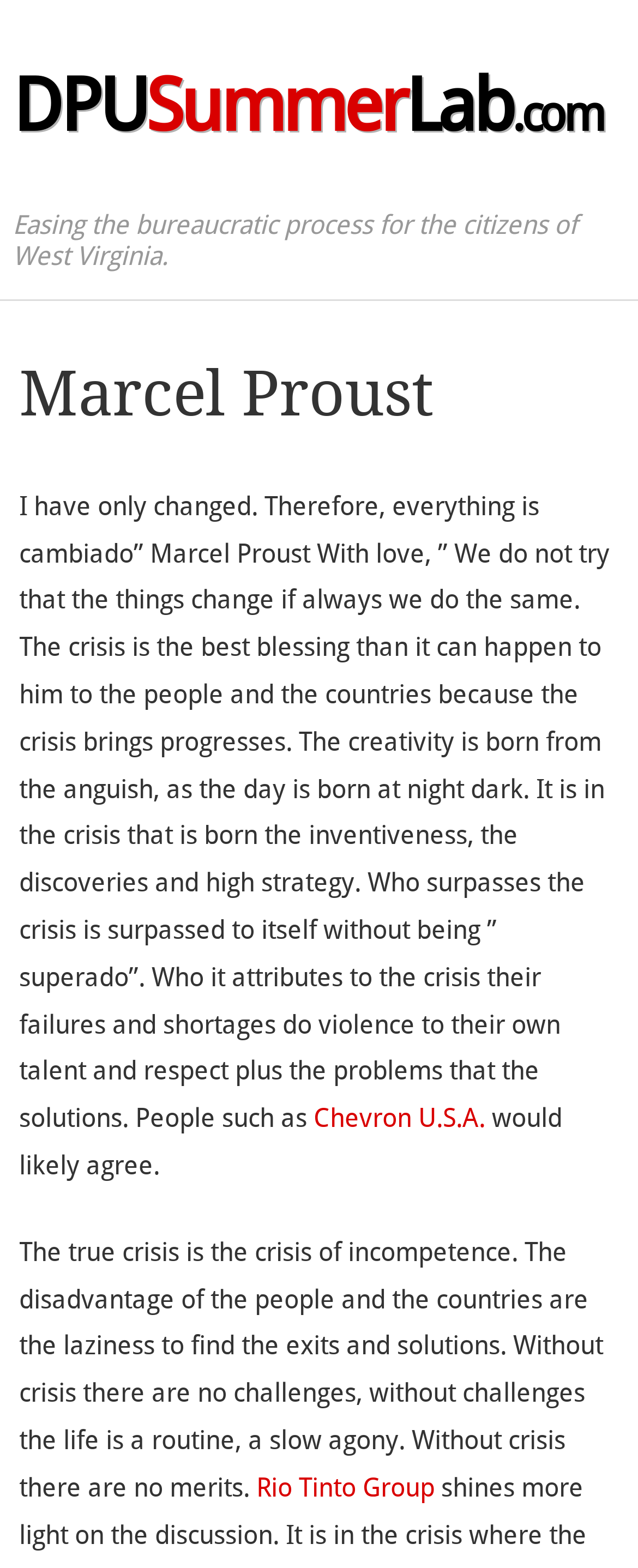Identify and provide the bounding box for the element described by: "DPUSummerLab.com".

[0.02, 0.04, 0.944, 0.096]